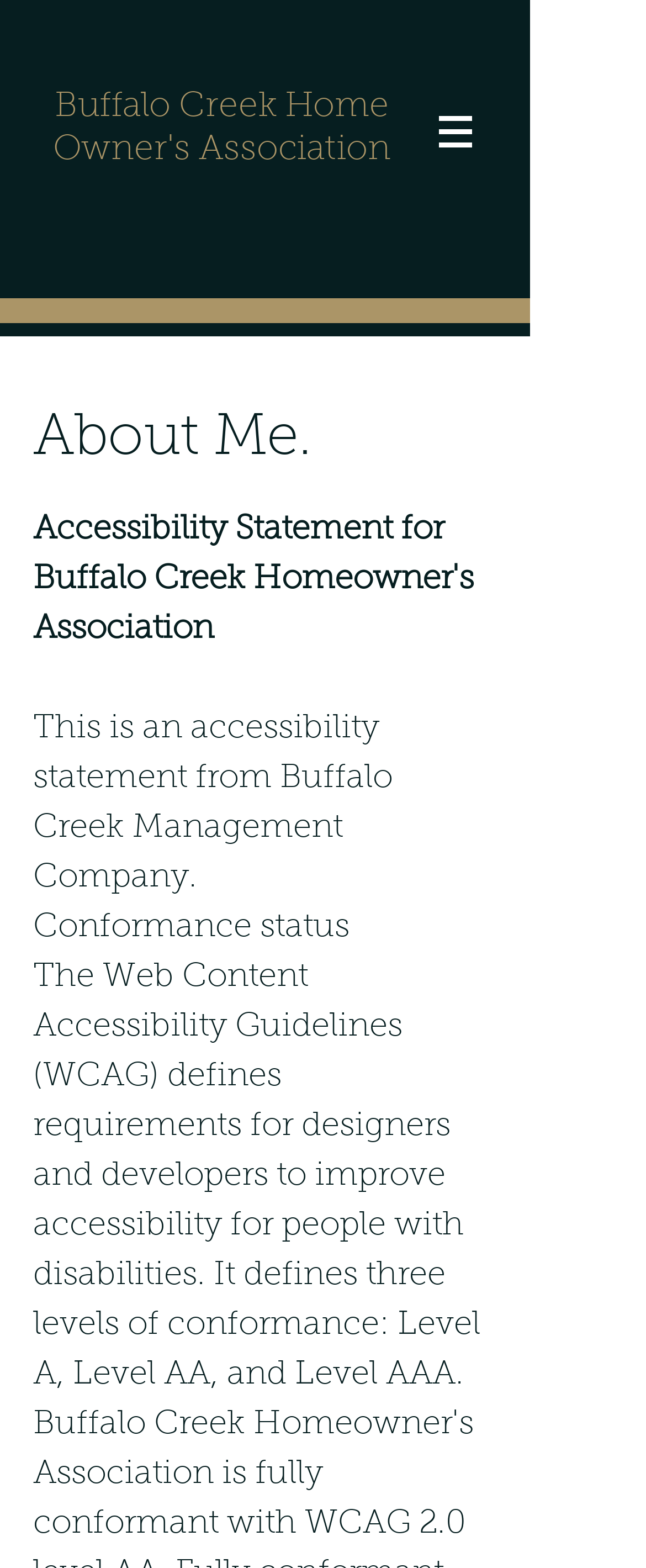What is the topic of the section below the navigation menu?
Look at the image and provide a detailed response to the question.

The topic of the section below the navigation menu can be determined by looking at the heading element that reads 'About Me.', which suggests that this section is about the author or creator of the website.